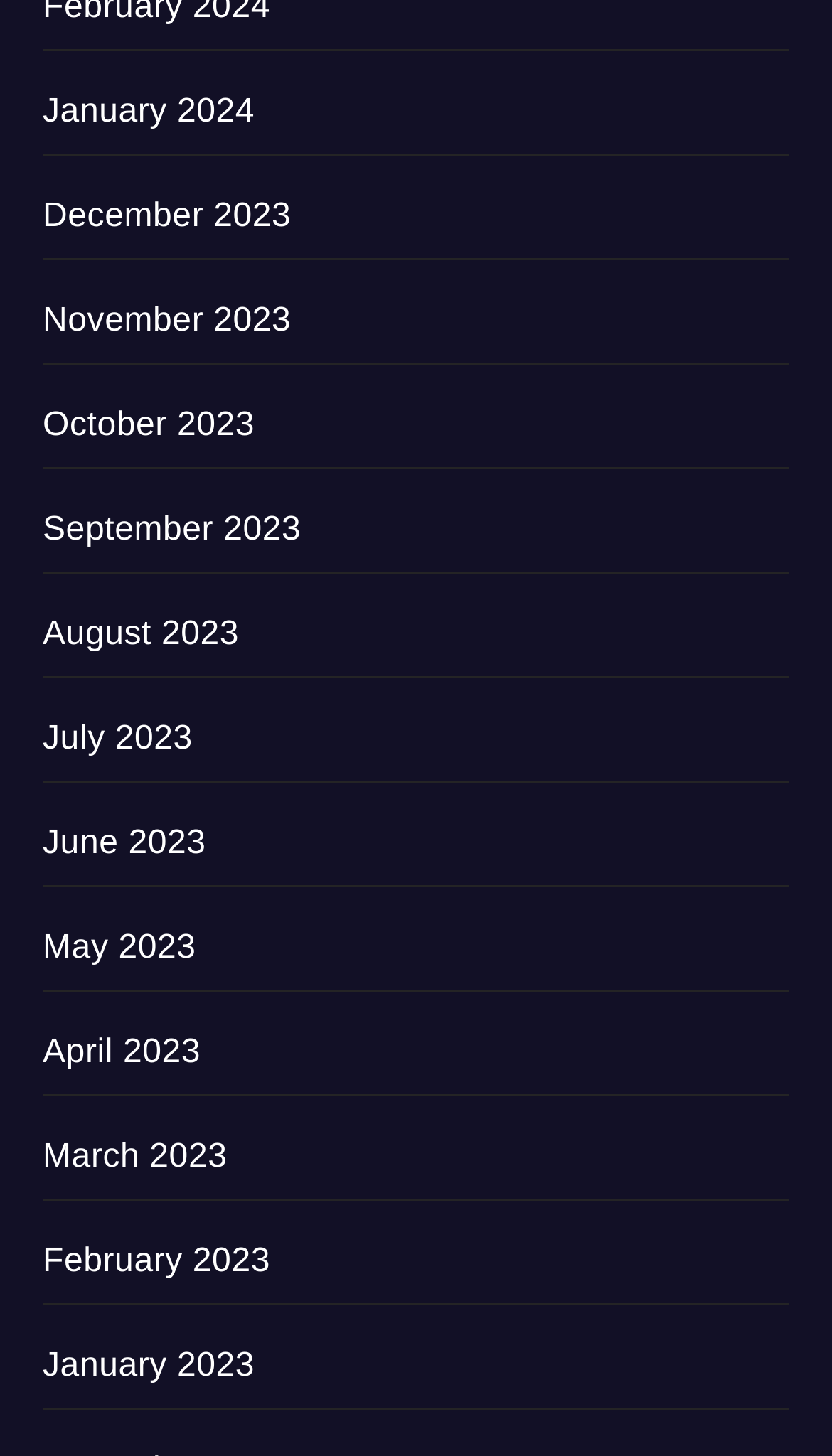From the webpage screenshot, predict the bounding box of the UI element that matches this description: "June 2023".

[0.051, 0.567, 0.248, 0.592]